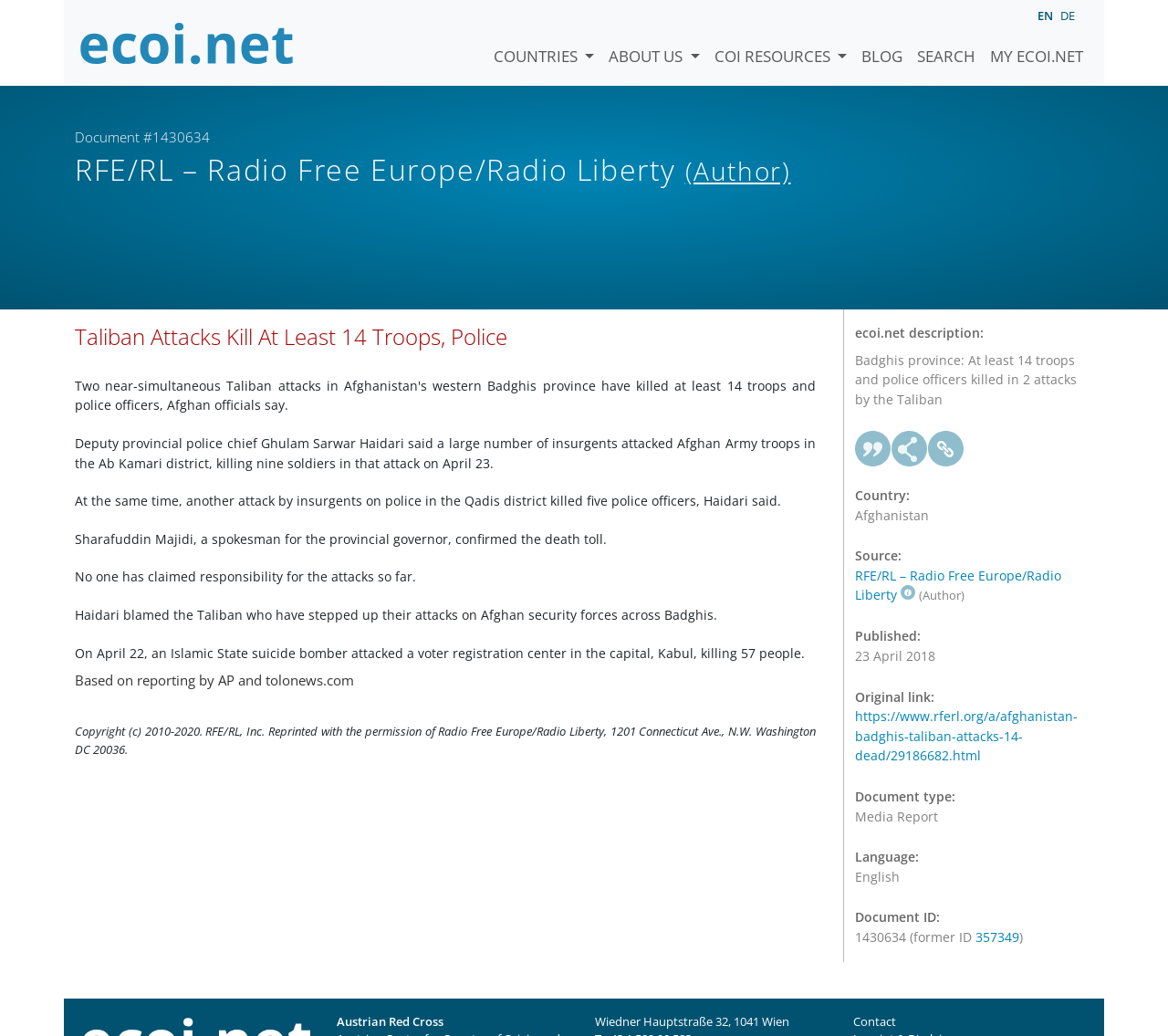Describe all the key features and sections of the webpage thoroughly.

This webpage appears to be a news article from Radio Free Europe/Radio Liberty, with the title "Taliban Attacks Kill At Least 14 Troops, Police". The article is about two attacks by the Taliban in Badghis province, resulting in the deaths of 14 troops and police officers.

At the top of the page, there is a navigation menu with links to "COUNTRIES", "ABOUT US", "COI RESOURCES", "BLOG", "SEARCH", and "MY ECOI.NET". There is also a language selection dropdown with options for English, German, and other languages.

Below the navigation menu, there is a heading with the title of the article, followed by a series of paragraphs describing the attacks. The text is divided into several sections, with headings and subheadings.

On the right-hand side of the page, there is a sidebar with a description list containing metadata about the article, including the country, source, publication date, and document type. There are also links to "Cite as", "Share", and "Permalink" at the top of the sidebar.

At the bottom of the page, there is a copyright notice and a link to the Austrian Red Cross, along with their address and contact information.

Overall, the webpage is a news article with a clear structure and organization, making it easy to read and understand.